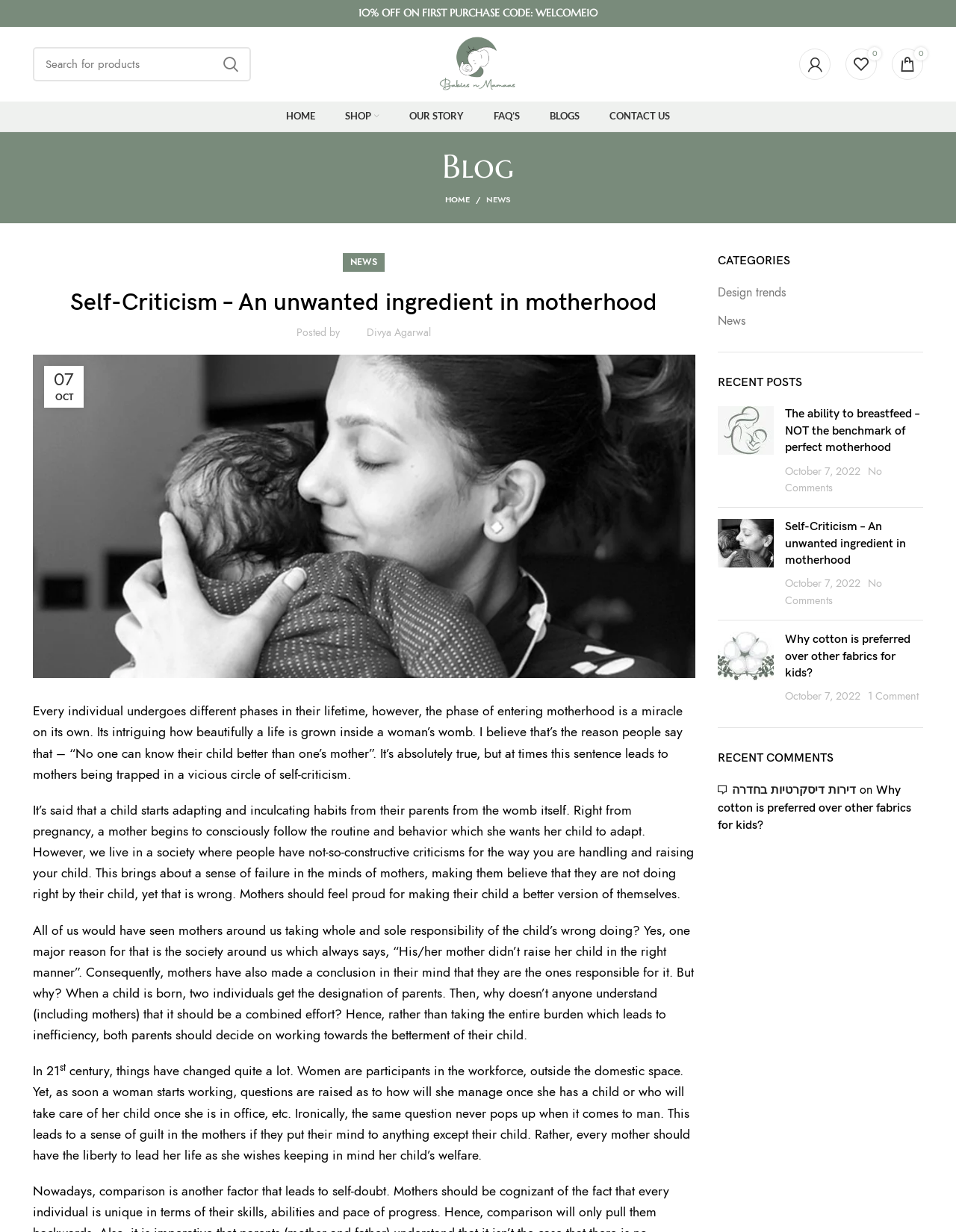Show me the bounding box coordinates of the clickable region to achieve the task as per the instruction: "view recent posts".

[0.75, 0.304, 0.966, 0.318]